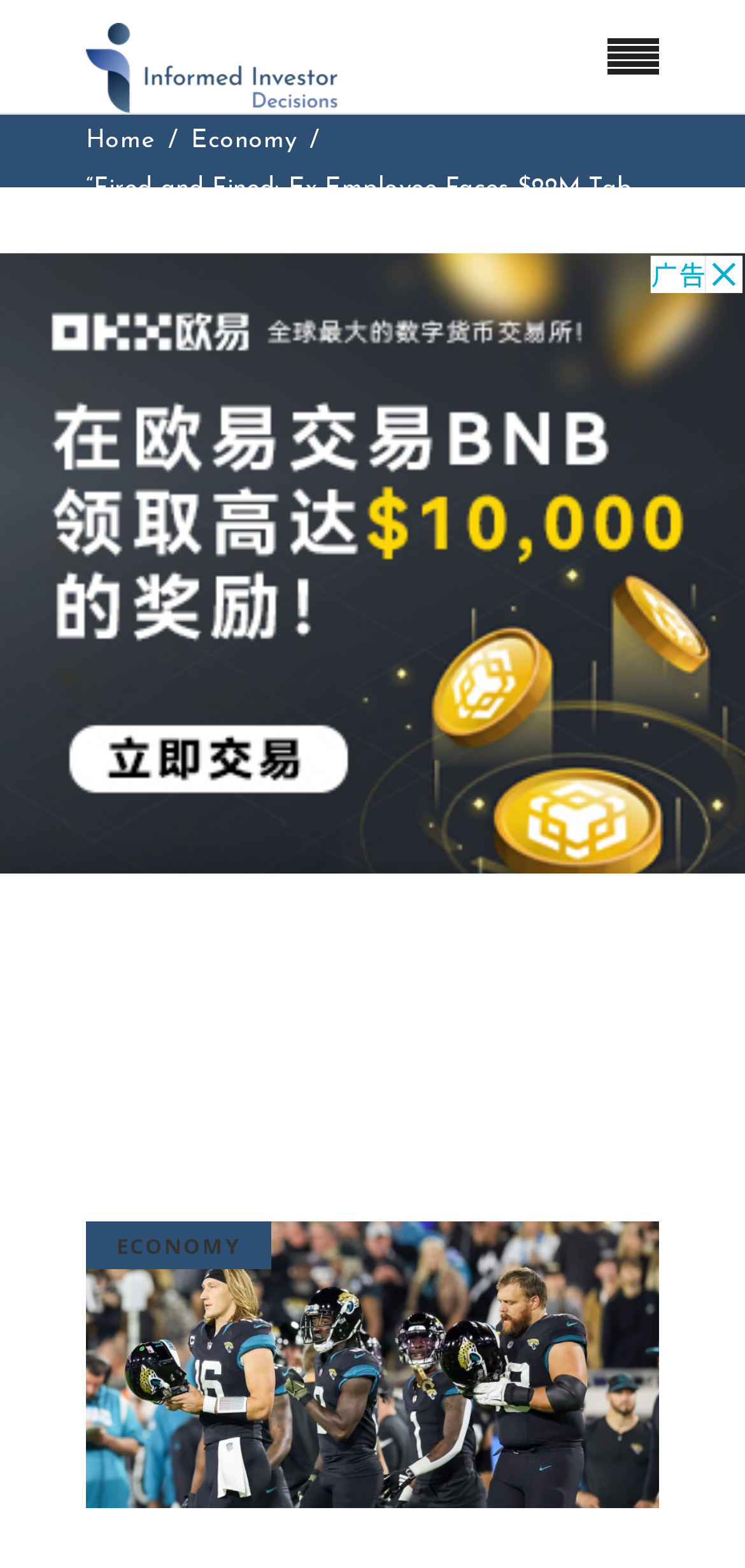Please provide a comprehensive answer to the question below using the information from the image: What is the category of the article?

The category of the article can be determined by looking at the navigation menu at the top of the page, where 'Economy' is one of the options. Additionally, the word 'ECONOMY' is also present in the article heading, further confirming the category.